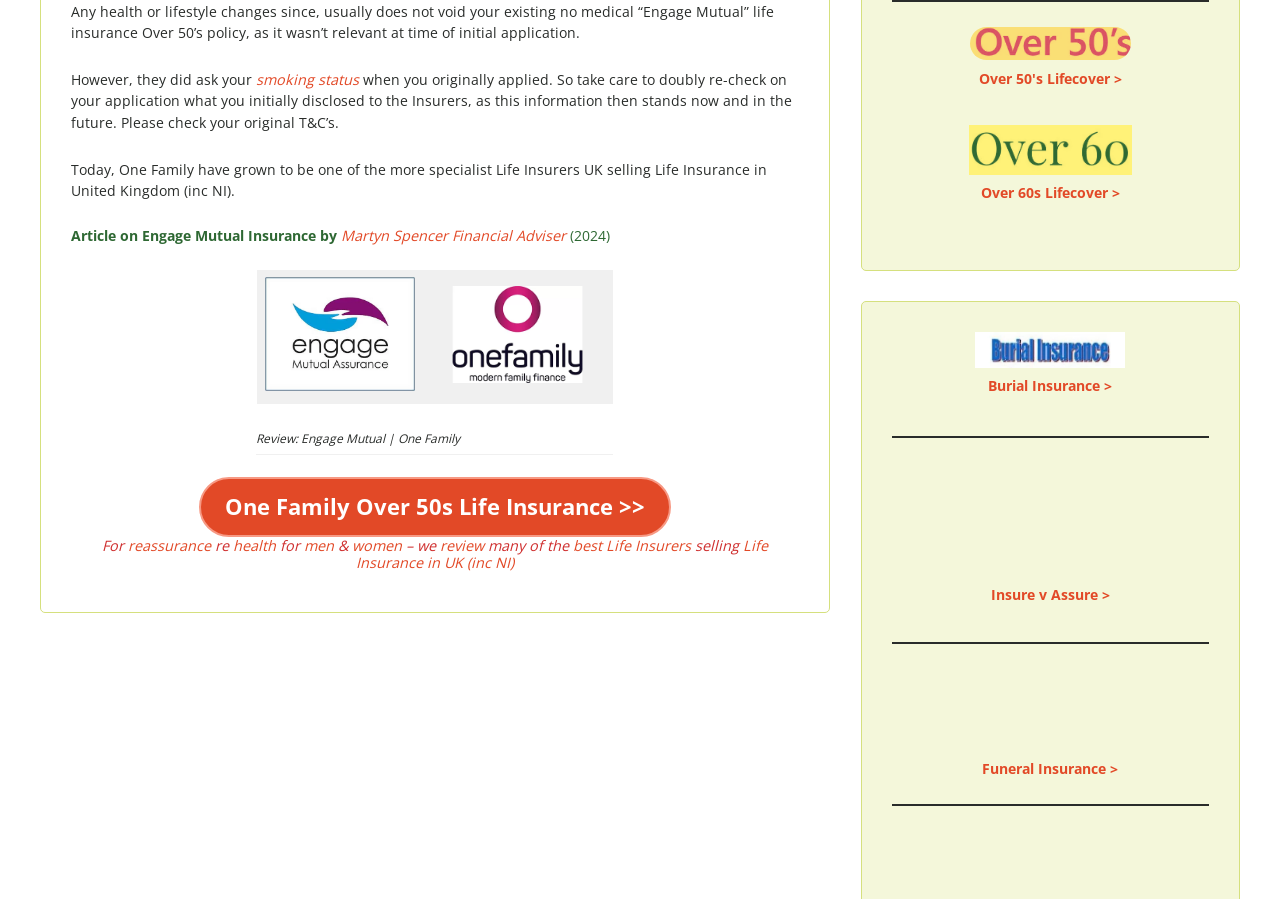Please specify the bounding box coordinates of the region to click in order to perform the following instruction: "Click on 'Martyn Spencer Financial Adviser'".

[0.266, 0.251, 0.442, 0.272]